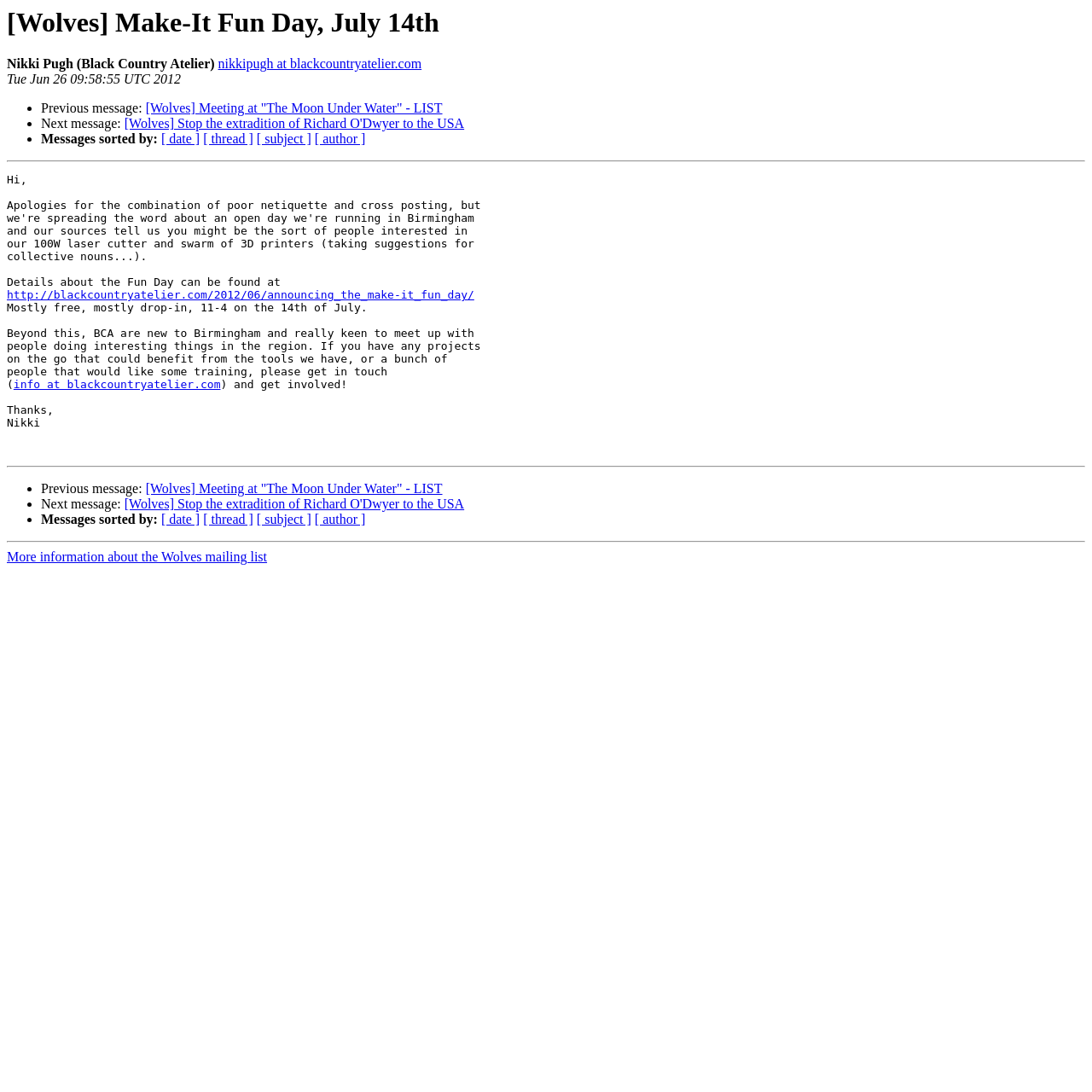Given the element description http://blackcountryatelier.com/2012/06/announcing_the_make-it_fun_day/, specify the bounding box coordinates of the corresponding UI element in the format (top-left x, top-left y, bottom-right x, bottom-right y). All values must be between 0 and 1.

[0.006, 0.264, 0.434, 0.276]